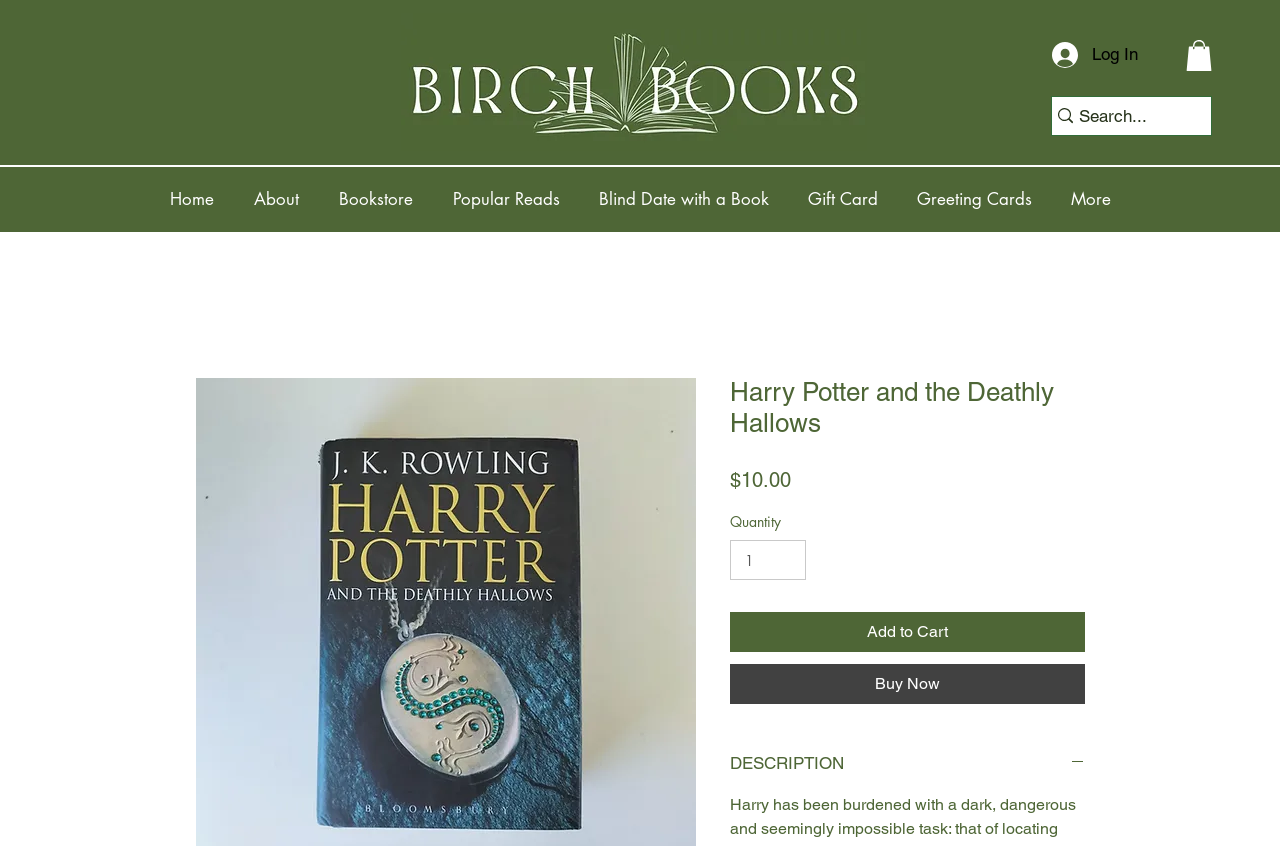Determine the title of the webpage and give its text content.

Harry Potter and the Deathly Hallows